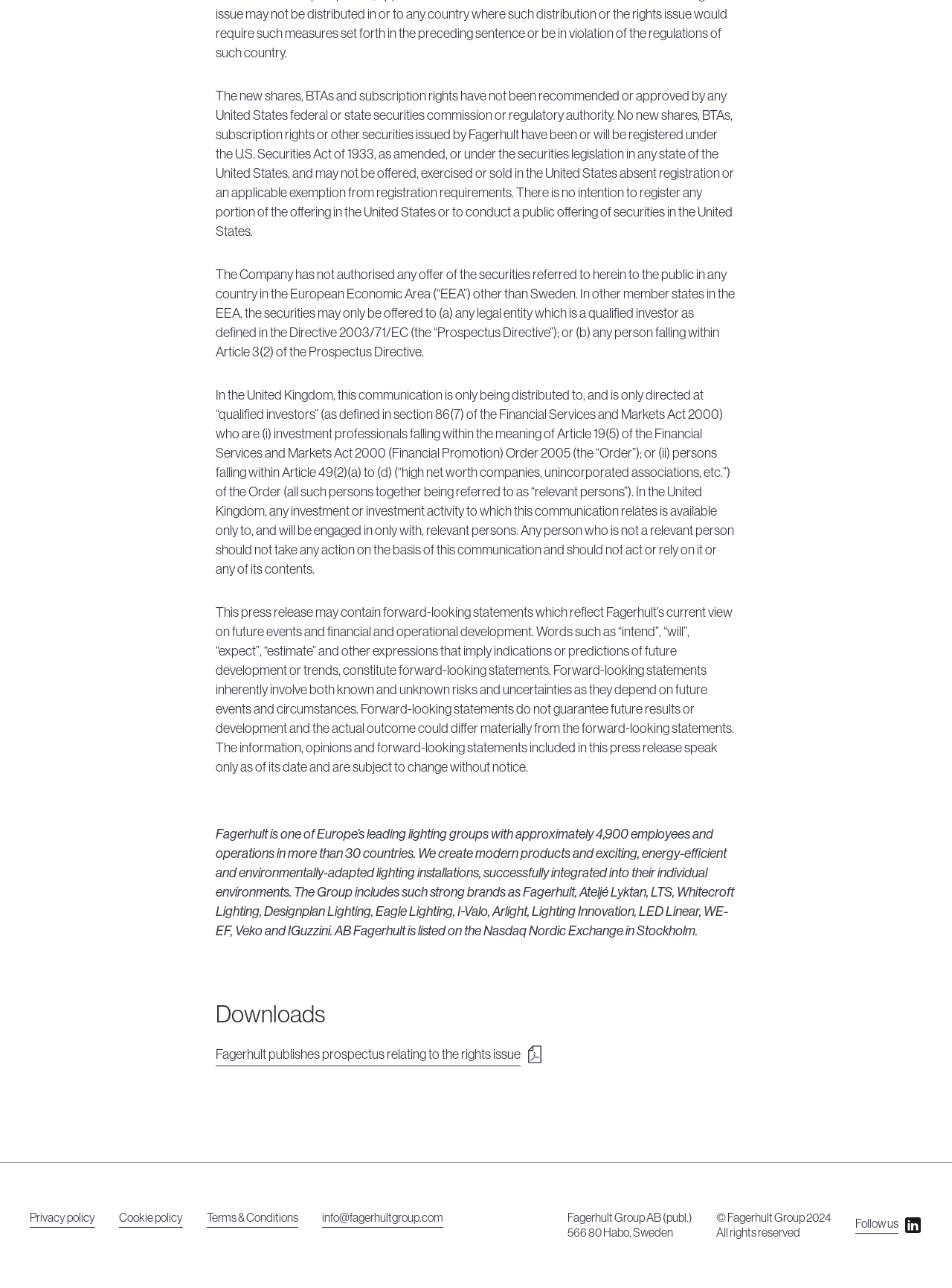What is the purpose of the press release?
Based on the image, answer the question in a detailed manner.

I found the purpose of the press release by looking at the link element with the text 'Fagerhult publishes prospectus relating to the rights issue' which is located in the 'Downloads' section.